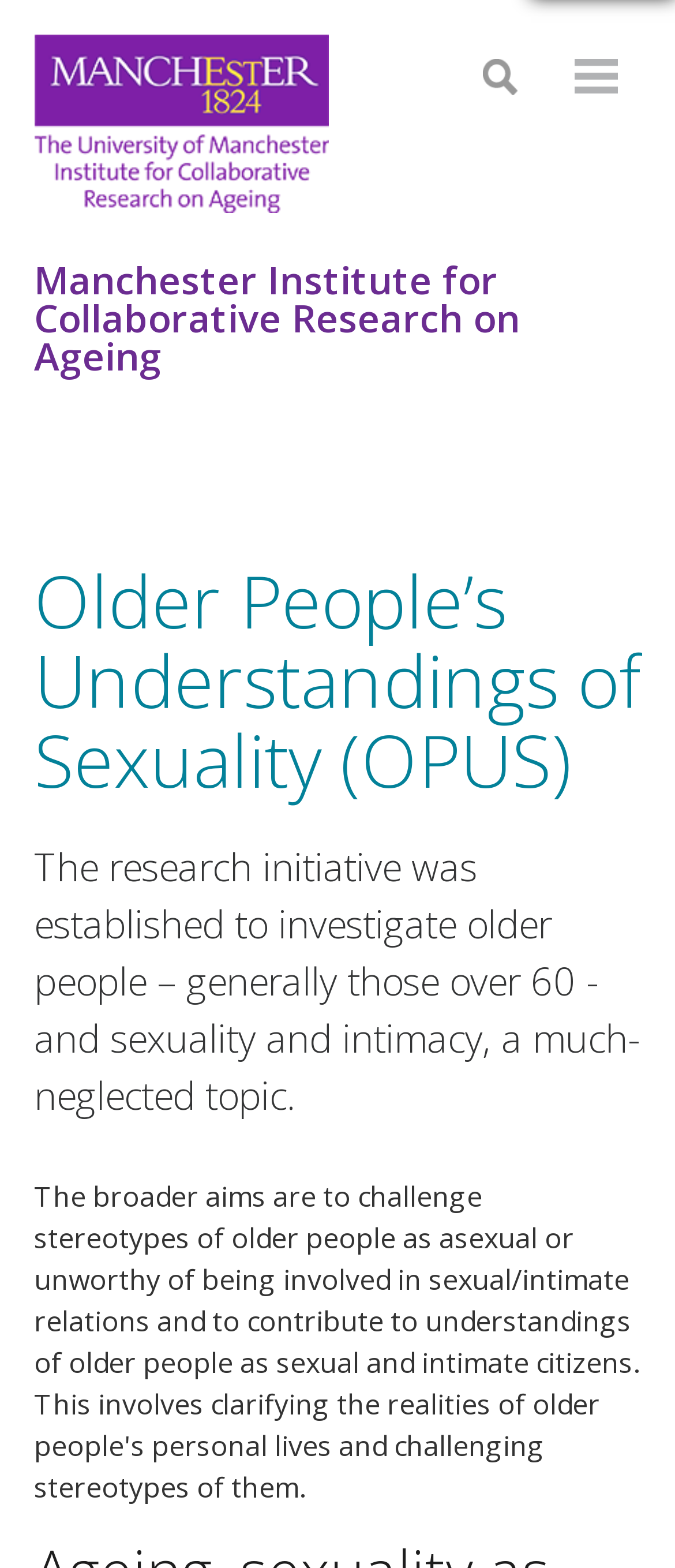Identify the bounding box for the UI element described as: "Search". The coordinates should be four float numbers between 0 and 1, i.e., [left, top, right, bottom].

[0.678, 0.022, 0.801, 0.076]